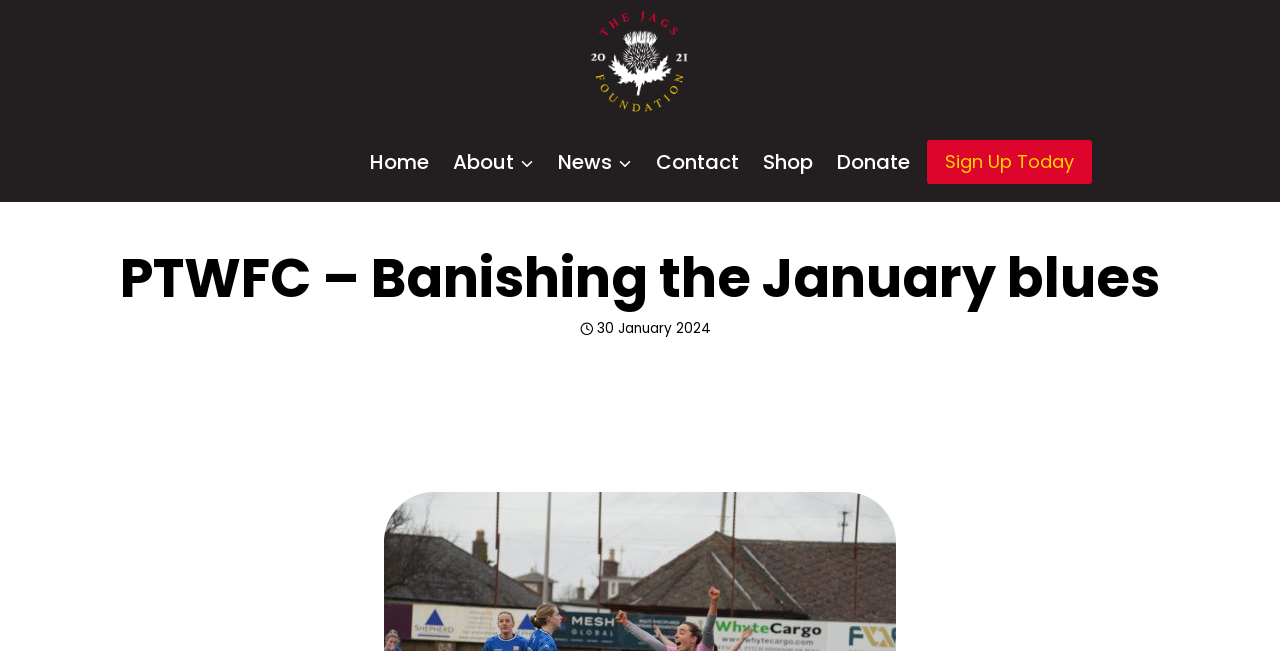Locate the bounding box coordinates of the clickable element to fulfill the following instruction: "Click the Donate button". Provide the coordinates as four float numbers between 0 and 1 in the format [left, top, right, bottom].

[0.645, 0.206, 0.72, 0.292]